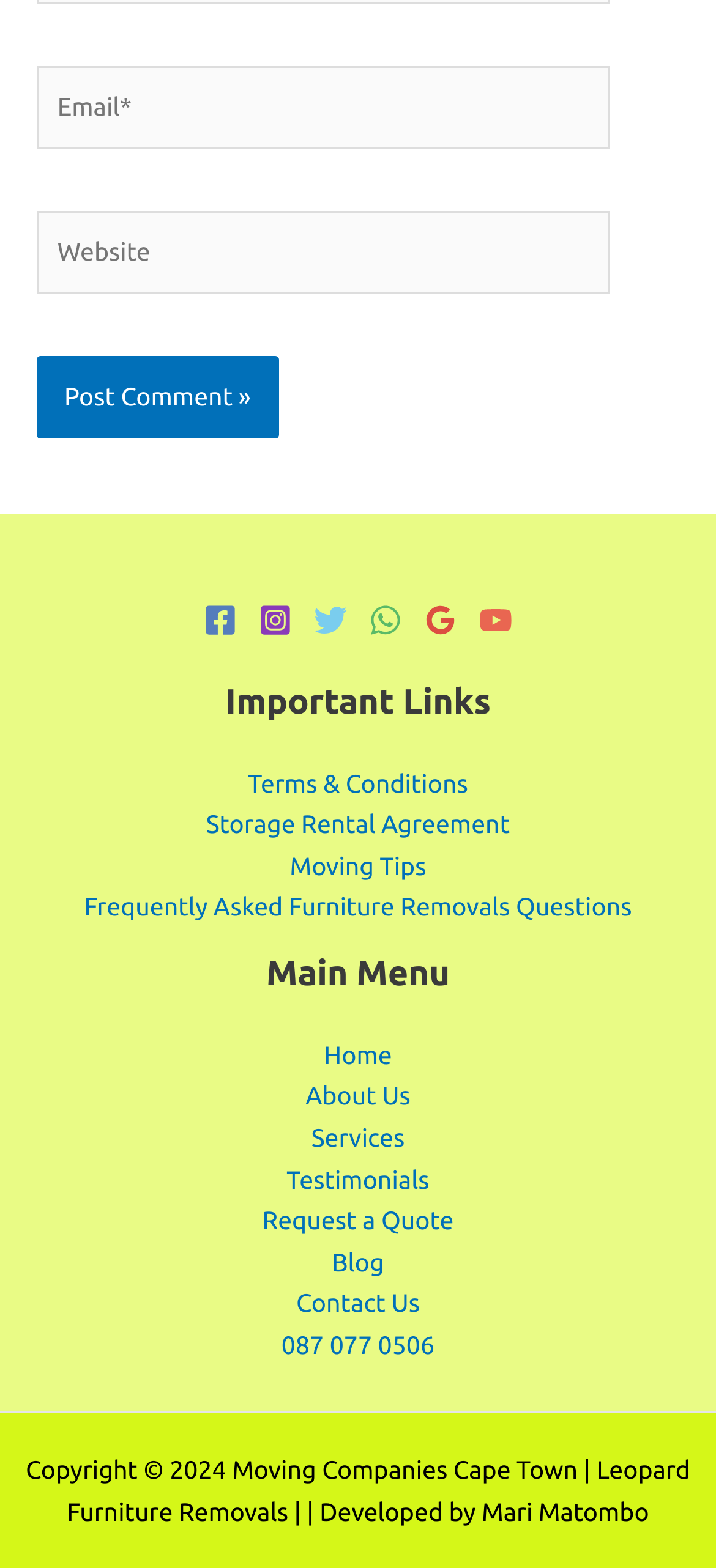Using the webpage screenshot, locate the HTML element that fits the following description and provide its bounding box: "Blog".

[0.463, 0.795, 0.537, 0.814]